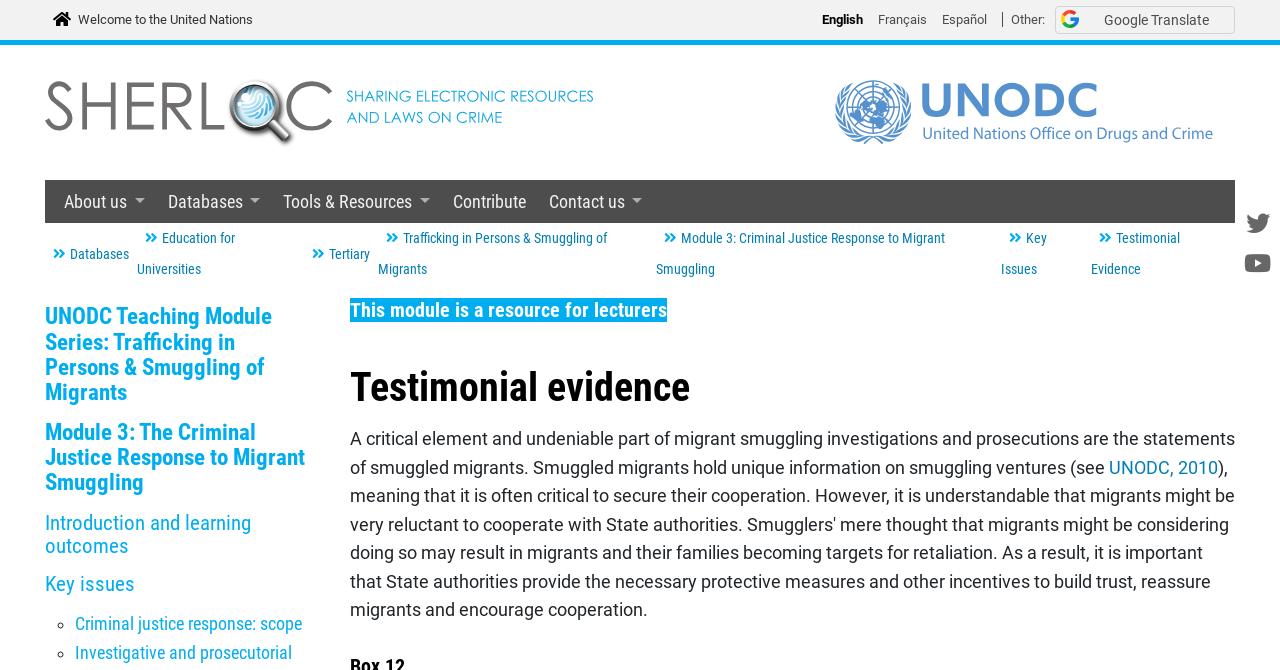Please identify the bounding box coordinates of the element on the webpage that should be clicked to follow this instruction: "Send an email to INFO@APHELIONAEROSPACE.COM". The bounding box coordinates should be given as four float numbers between 0 and 1, formatted as [left, top, right, bottom].

None